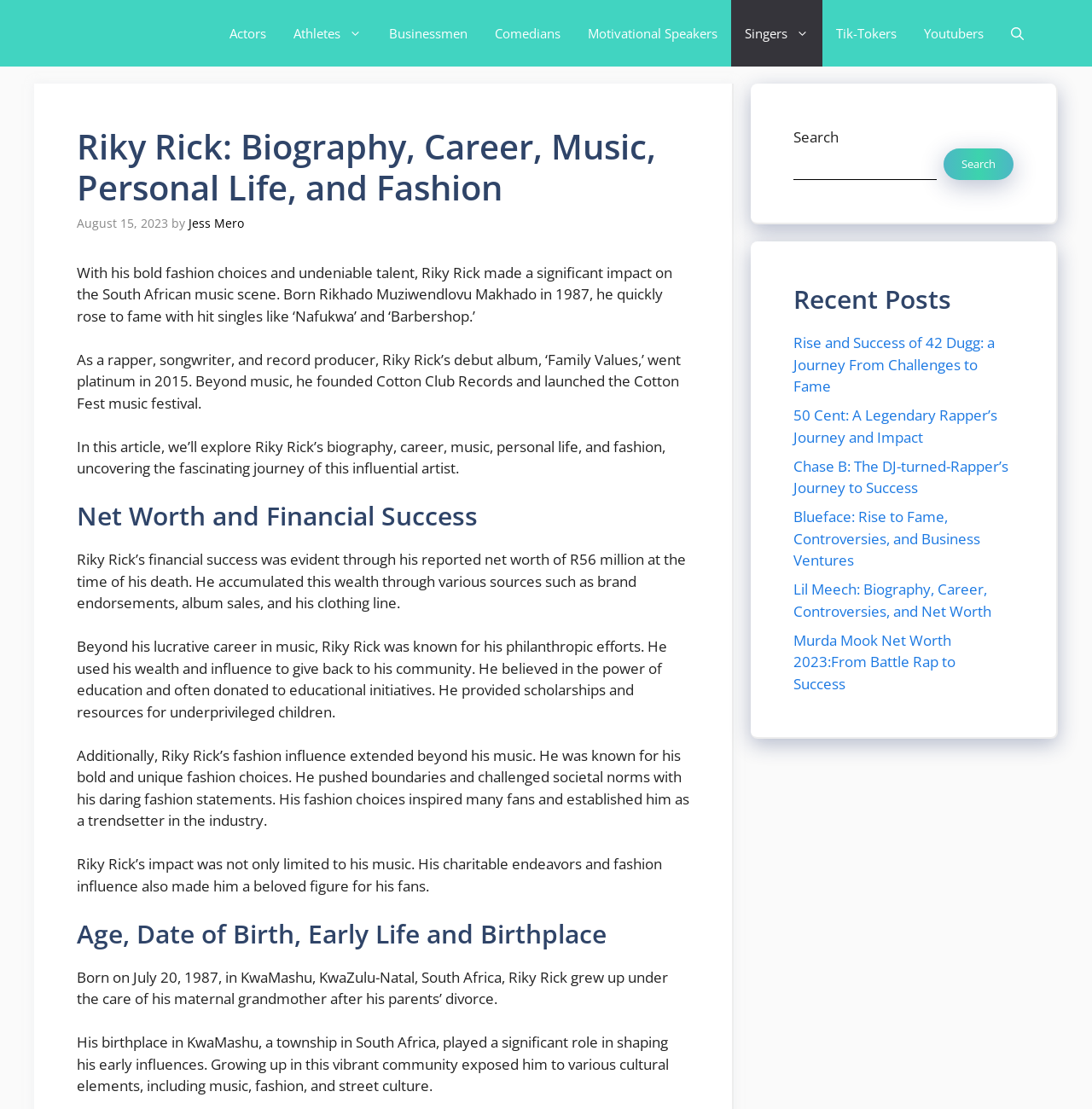Determine the bounding box coordinates for the HTML element described here: "Search".

[0.864, 0.133, 0.928, 0.162]